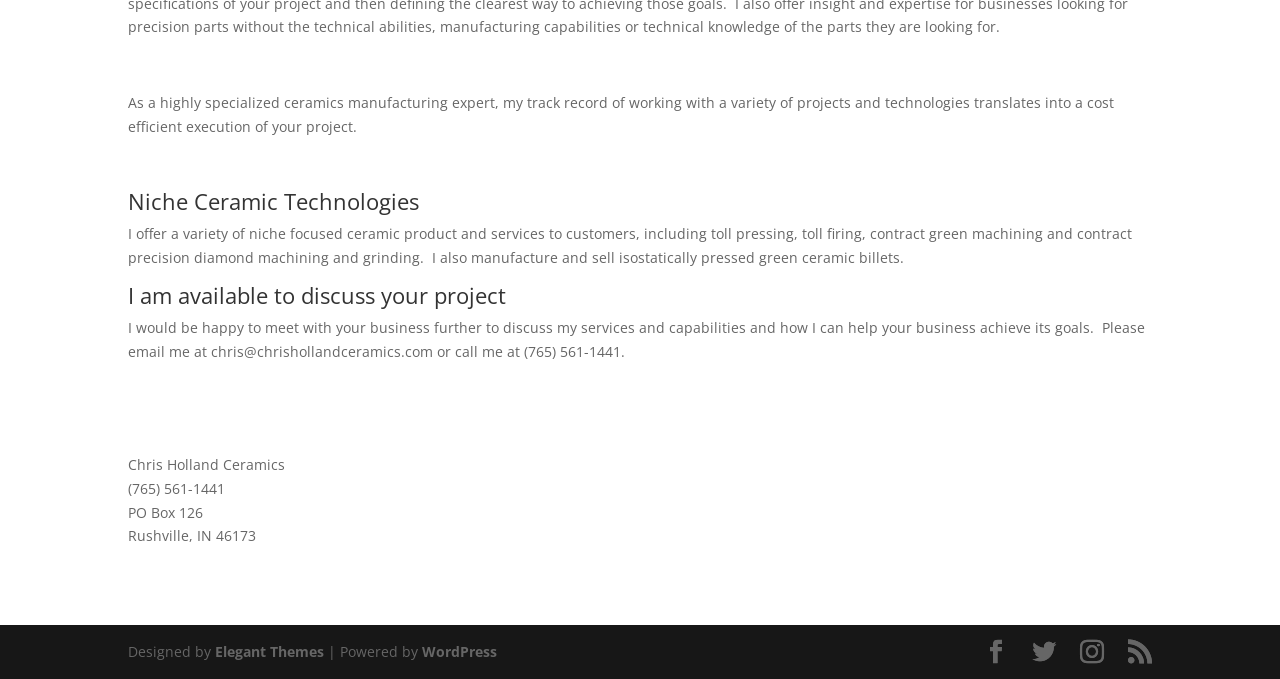Please provide a comprehensive response to the question below by analyzing the image: 
What services does the expert offer?

The expert offers a variety of niche focused ceramic product and services, including toll pressing, toll firing, contract green machining, and contract precision diamond machining and grinding, as mentioned in the text.